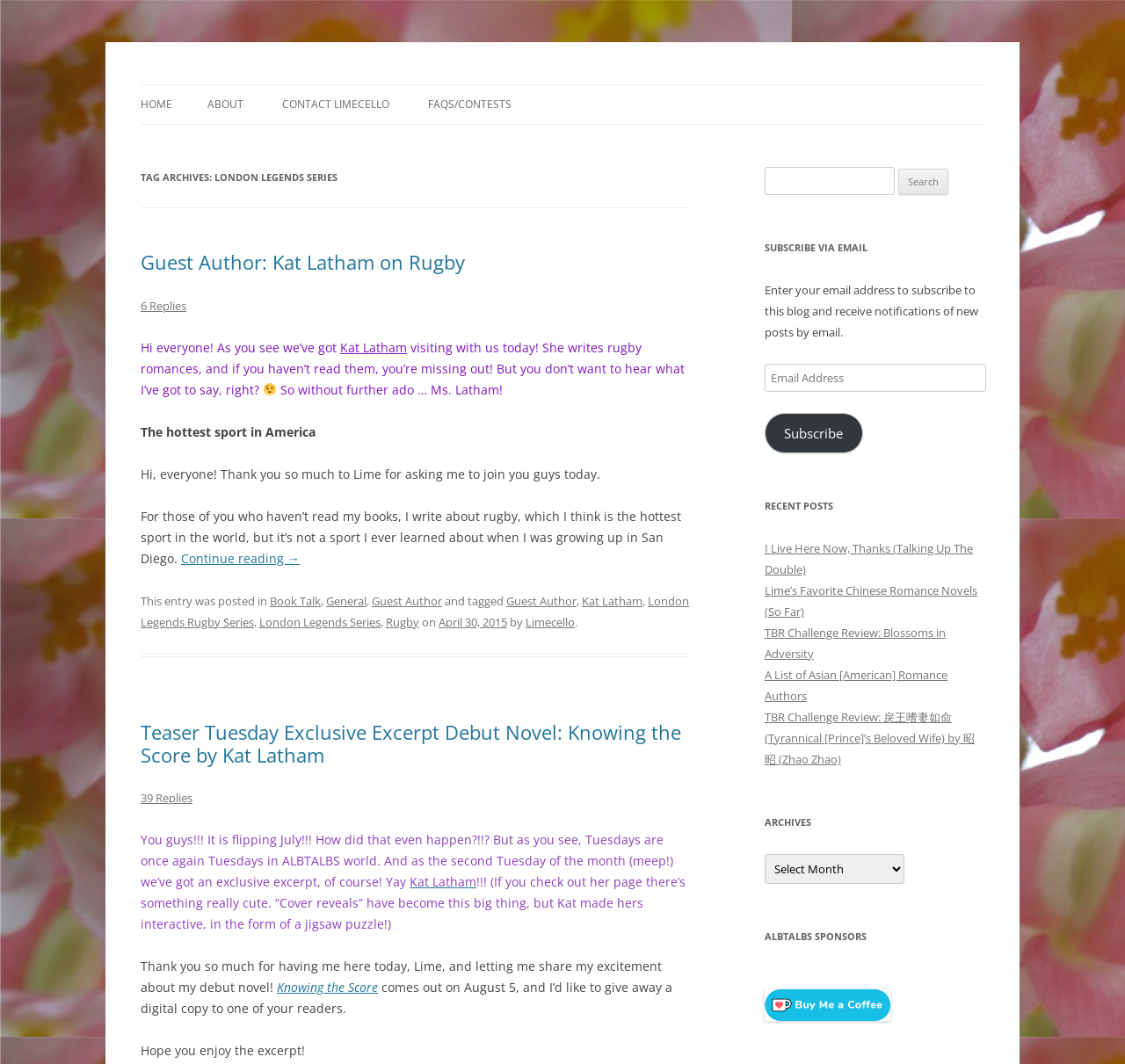What is the date of the post 'Guest Author: Kat Latham on Rugby'?
Please provide a single word or phrase as your answer based on the image.

April 30, 2015